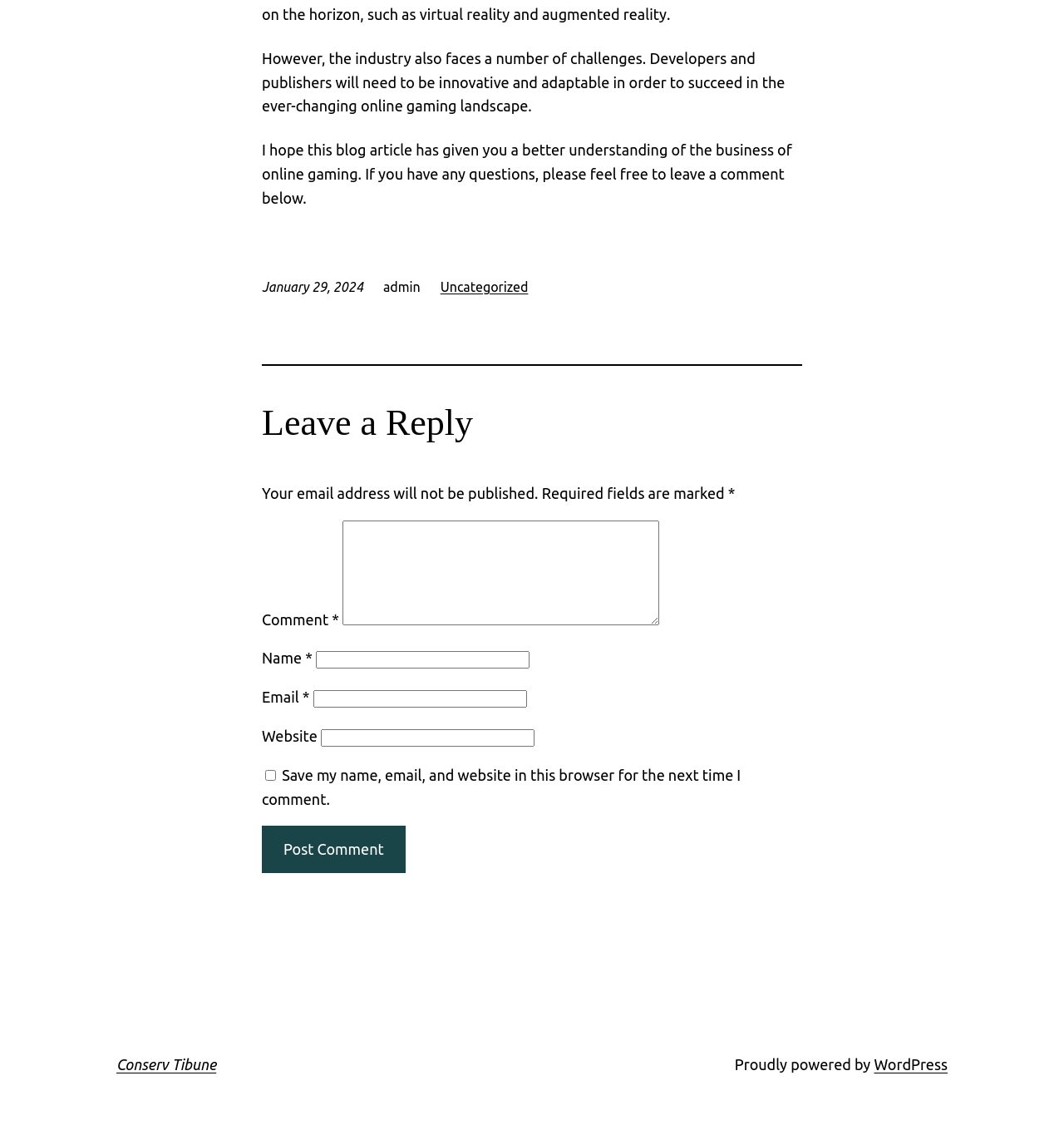Examine the image and give a thorough answer to the following question:
What is the author of the latest article?

The author of the latest article can be found by looking at the author information displayed near the top of the page. The author's name is displayed as 'admin'.